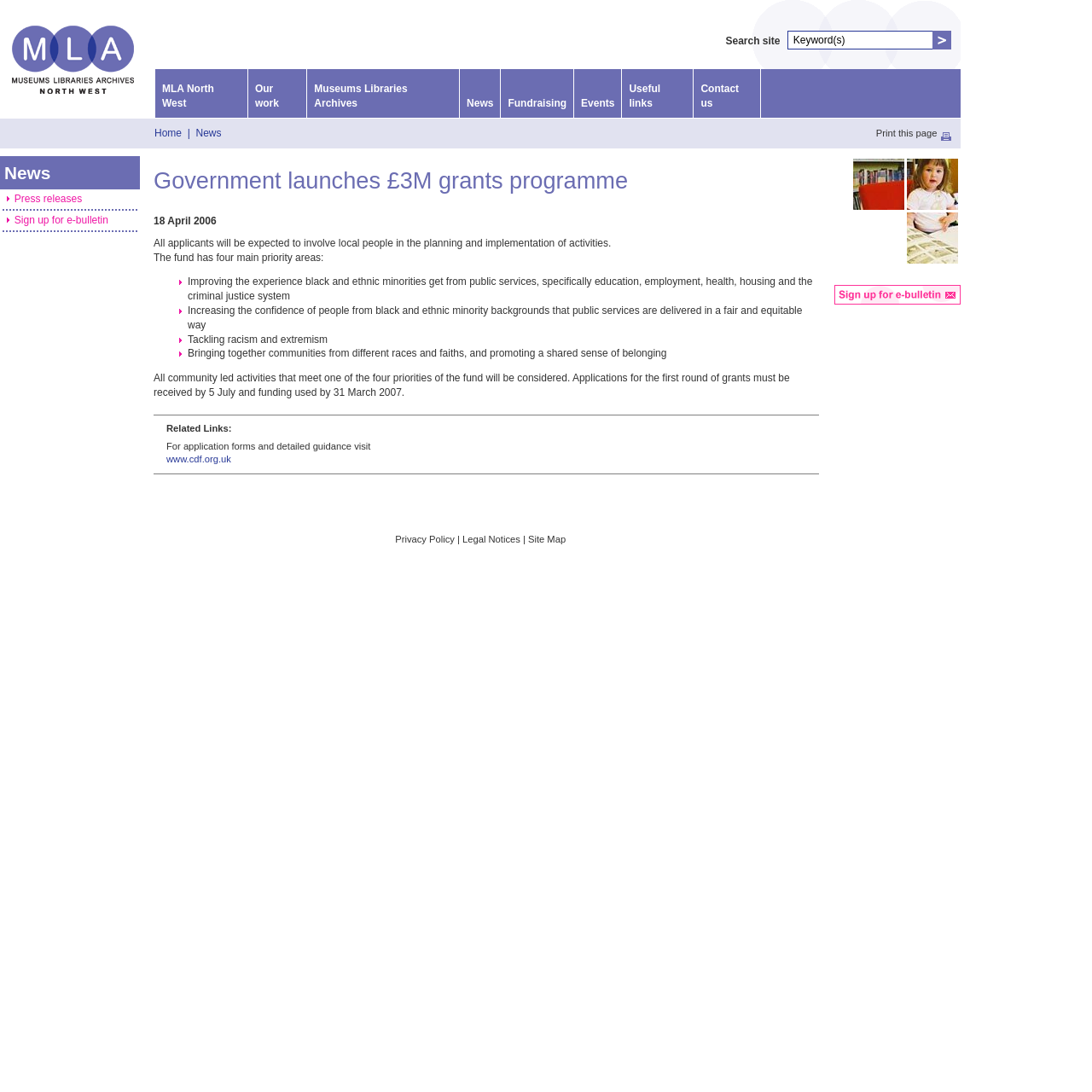Indicate the bounding box coordinates of the clickable region to achieve the following instruction: "Read the news."

[0.141, 0.151, 0.749, 0.181]